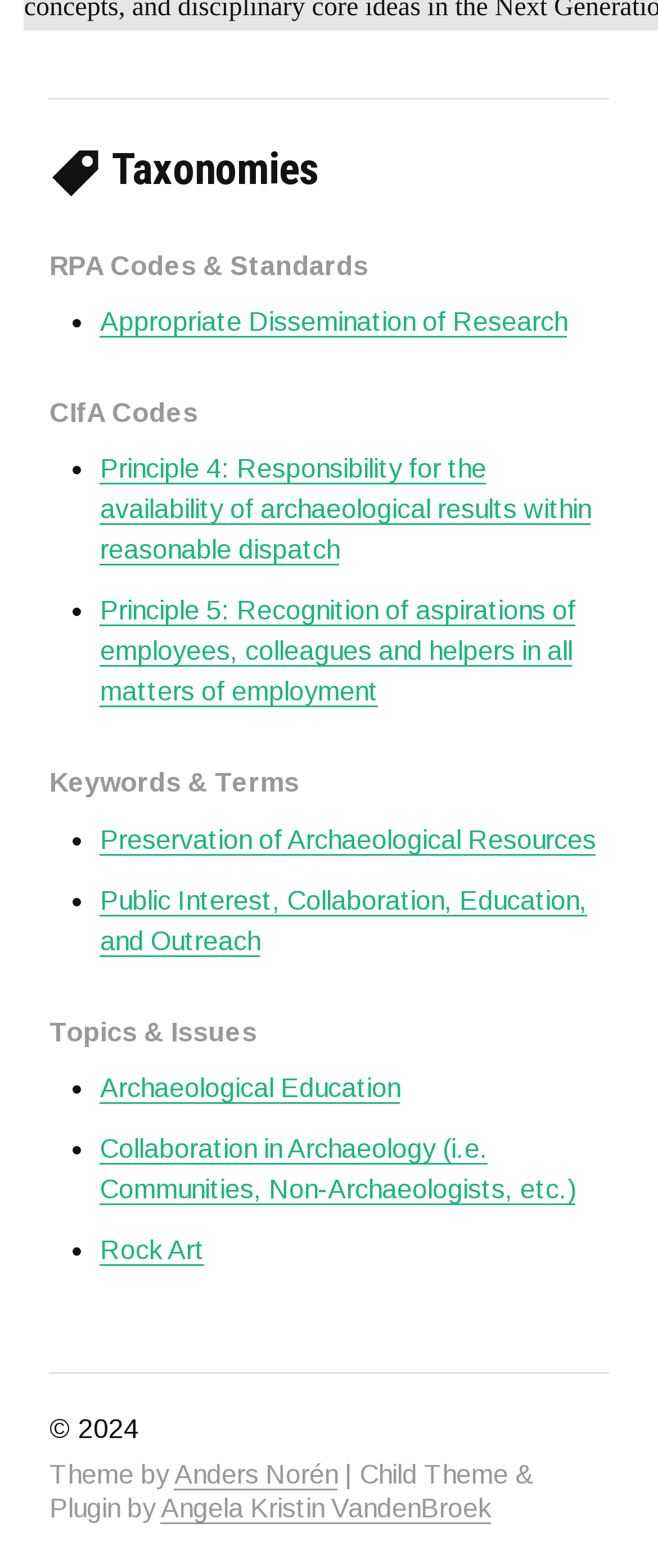Determine the bounding box for the HTML element described here: "Angela Kristin VandenBroek". The coordinates should be given as [left, top, right, bottom] with each number being a float between 0 and 1.

[0.244, 0.952, 0.747, 0.972]